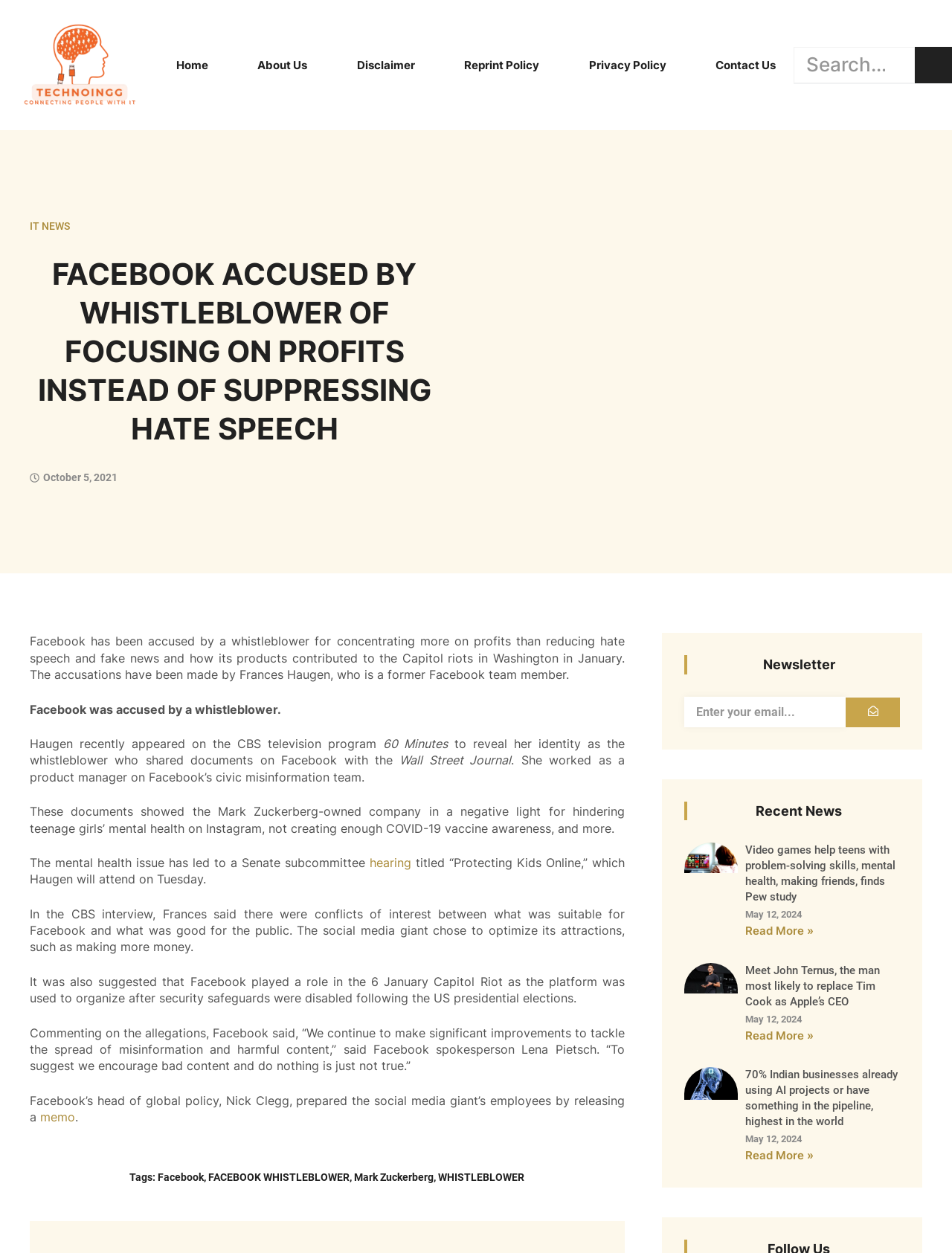Identify the bounding box coordinates for the UI element described as follows: parent_node: SEARCH name="s" placeholder="Search...". Use the format (top-left x, top-left y, bottom-right x, bottom-right y) and ensure all values are floating point numbers between 0 and 1.

[0.833, 0.037, 0.961, 0.066]